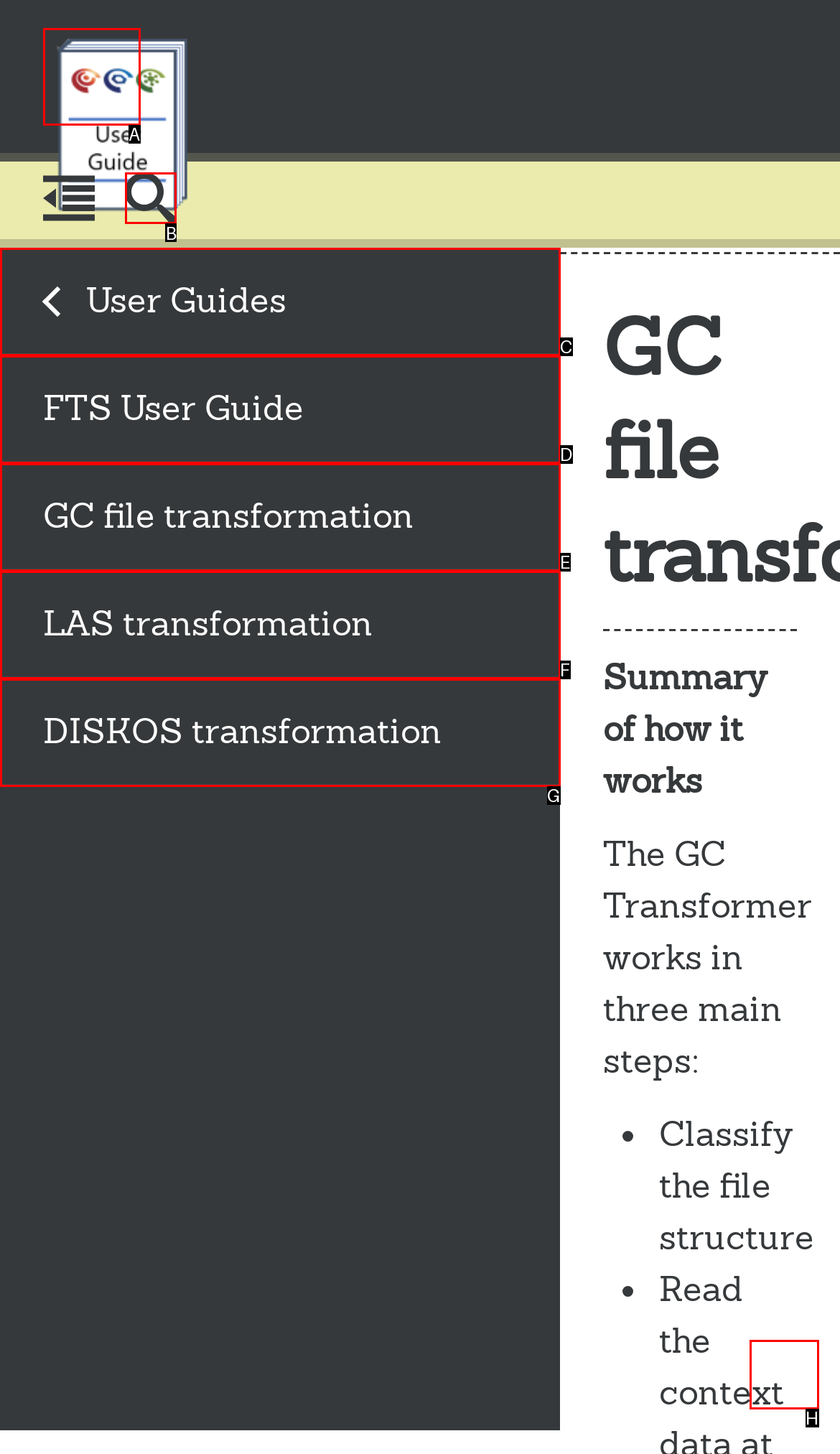Identify the correct UI element to click on to achieve the following task: Search for something Respond with the corresponding letter from the given choices.

B